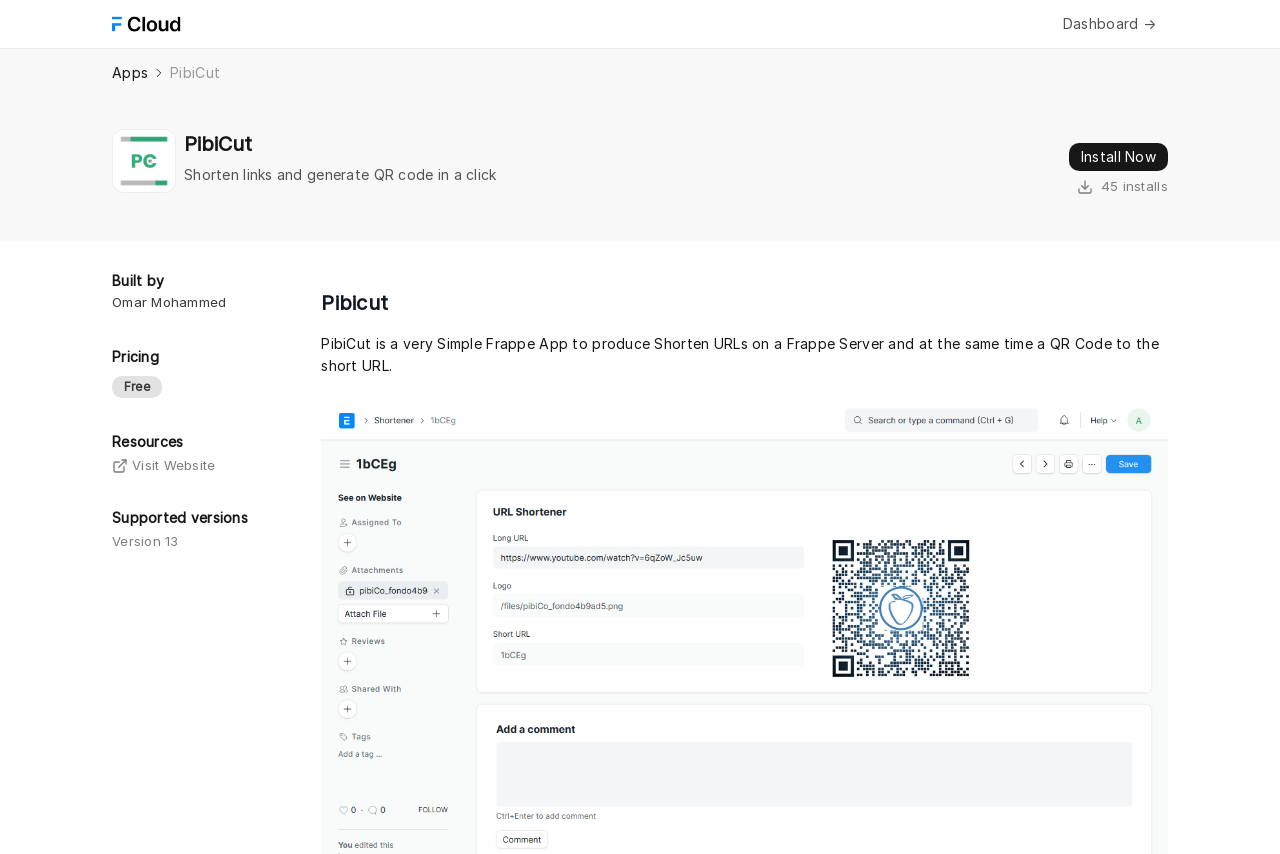Construct a comprehensive caption that outlines the webpage's structure and content.

The webpage is about PibiCut, a Frappe App that shortens links and generates QR codes. At the top left, there is a Frappe Cloud logo, which is an image linked to the Frappe Cloud website. Next to it, there are three links: "Dashboard →", "Apps", and "PibiCut", with the latter having a corresponding image. 

Below these links, there is a heading "PibiCut" followed by a brief description of the app: "Shorten links and generate QR code in a click". On the right side of the page, there is a prominent "Install Now" button with an image, accompanied by the text "45 installs". 

Further down, there are several sections, including "Built by" with a link to Omar Mohammed, "Pricing" with the text "Free", "Resources" with a link to "Visit Website", and "Supported versions" with a link to "Version 13". 

On the right side of the page, there is a detailed description of PibiCut, which explains that it is a simple Frappe App that produces shortened URLs on a Frappe Server and generates a QR code for the short URL.